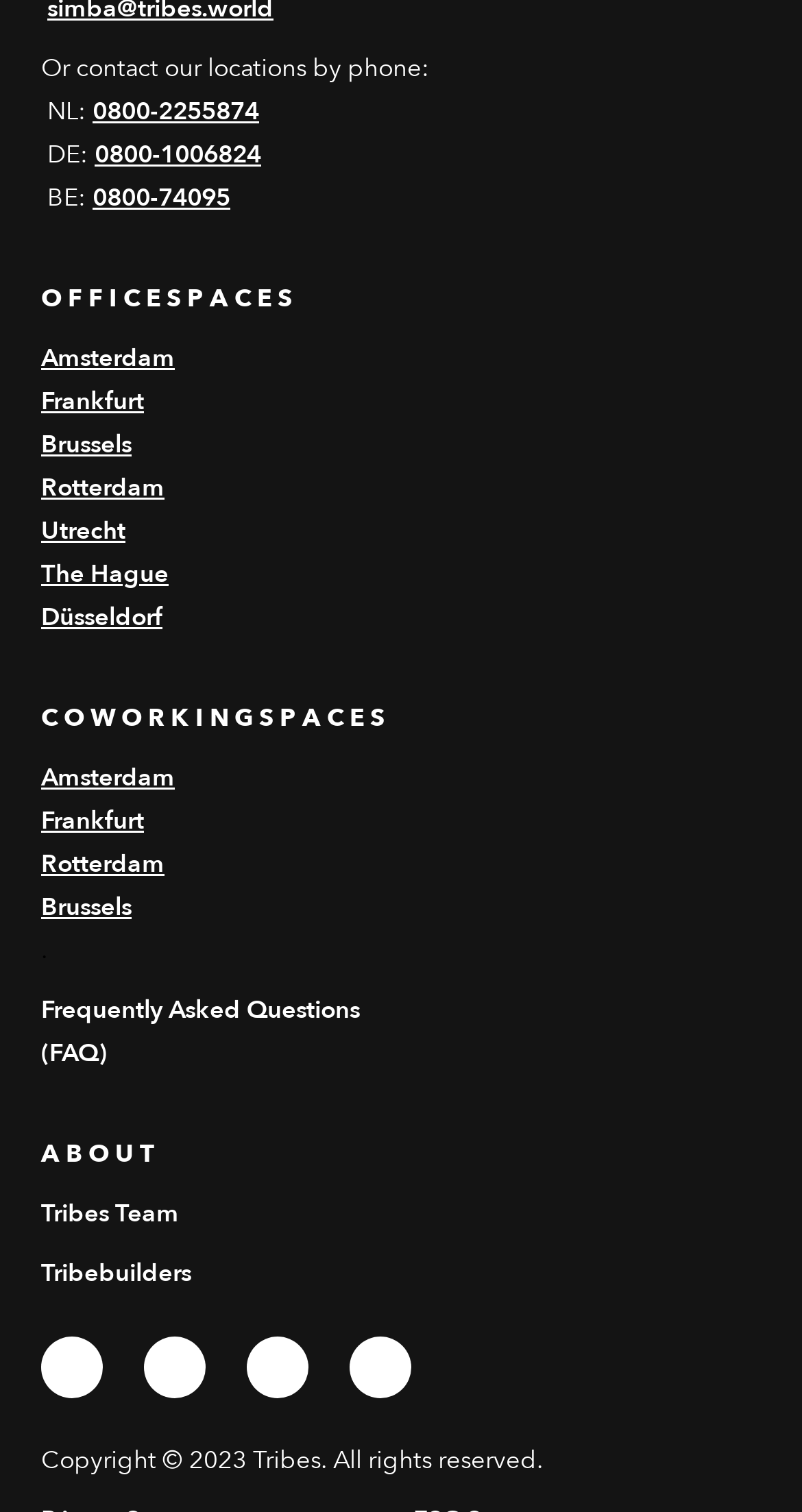What is the phone number for NL?
Answer the question with a single word or phrase by looking at the picture.

0800-2255874